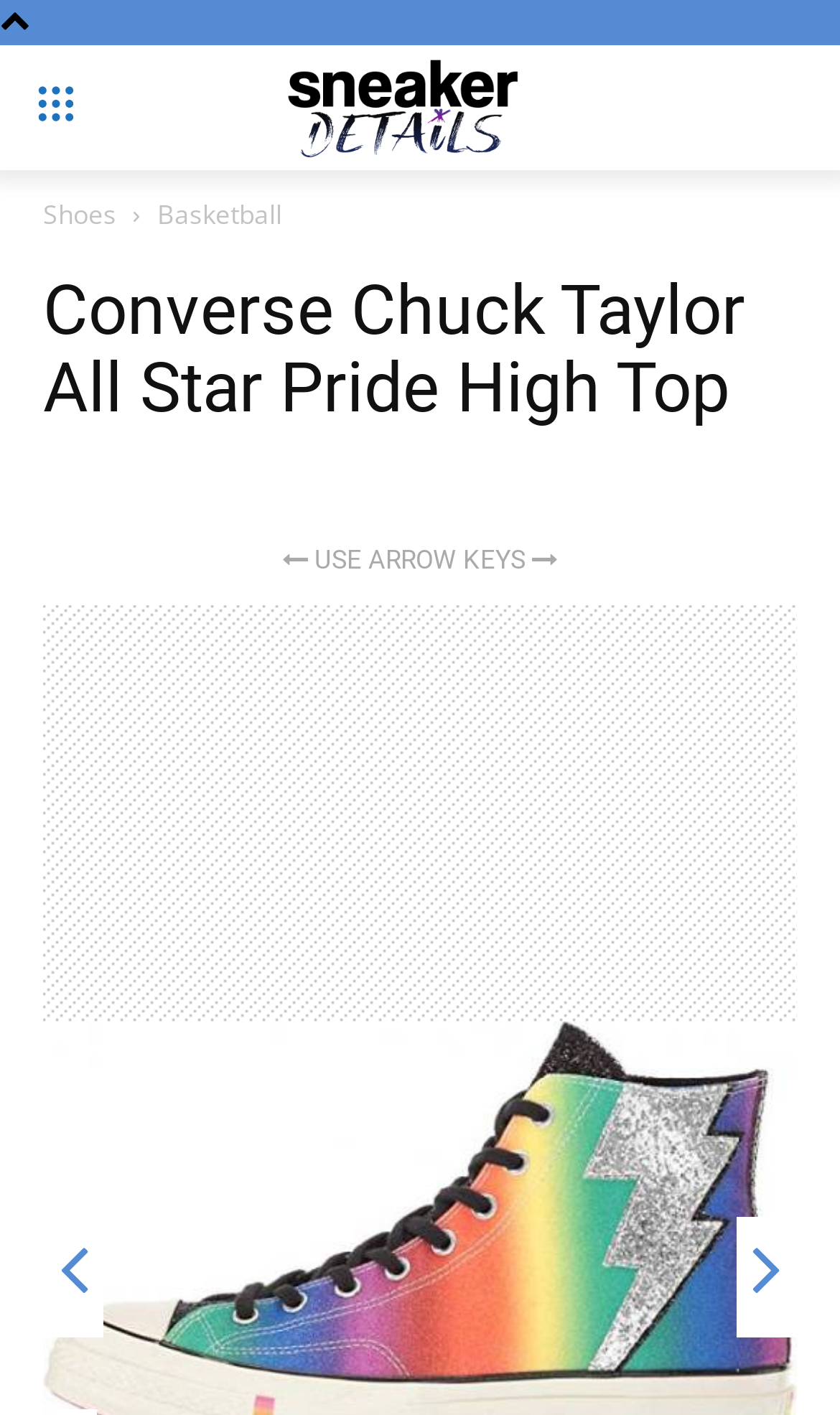What is the type of shoes being reviewed?
Using the image, give a concise answer in the form of a single word or short phrase.

Chuck Taylor All Star Pride High Top